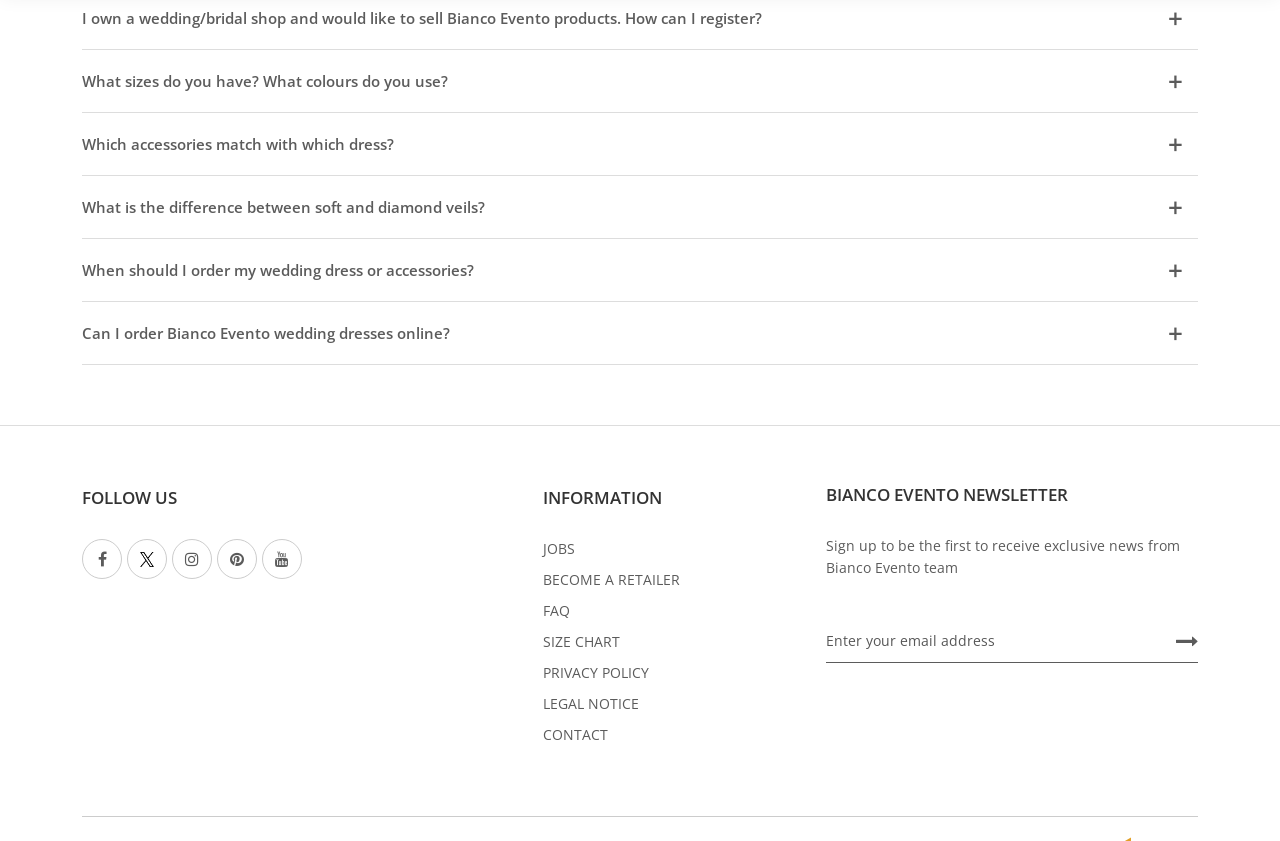What is the first FAQ question?
From the image, provide a succinct answer in one word or a short phrase.

What sizes do you have?